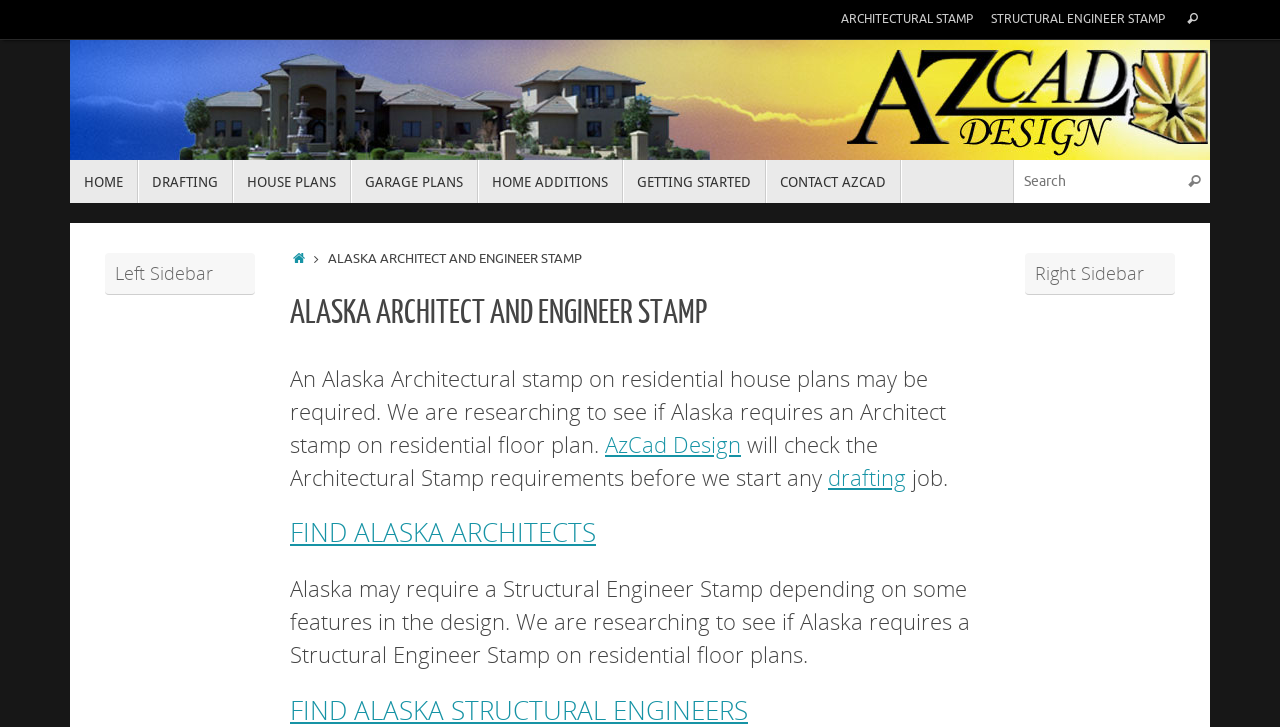Give a one-word or one-phrase response to the question: 
What is the relationship between Alaska and the Structural Engineer Stamp?

May require